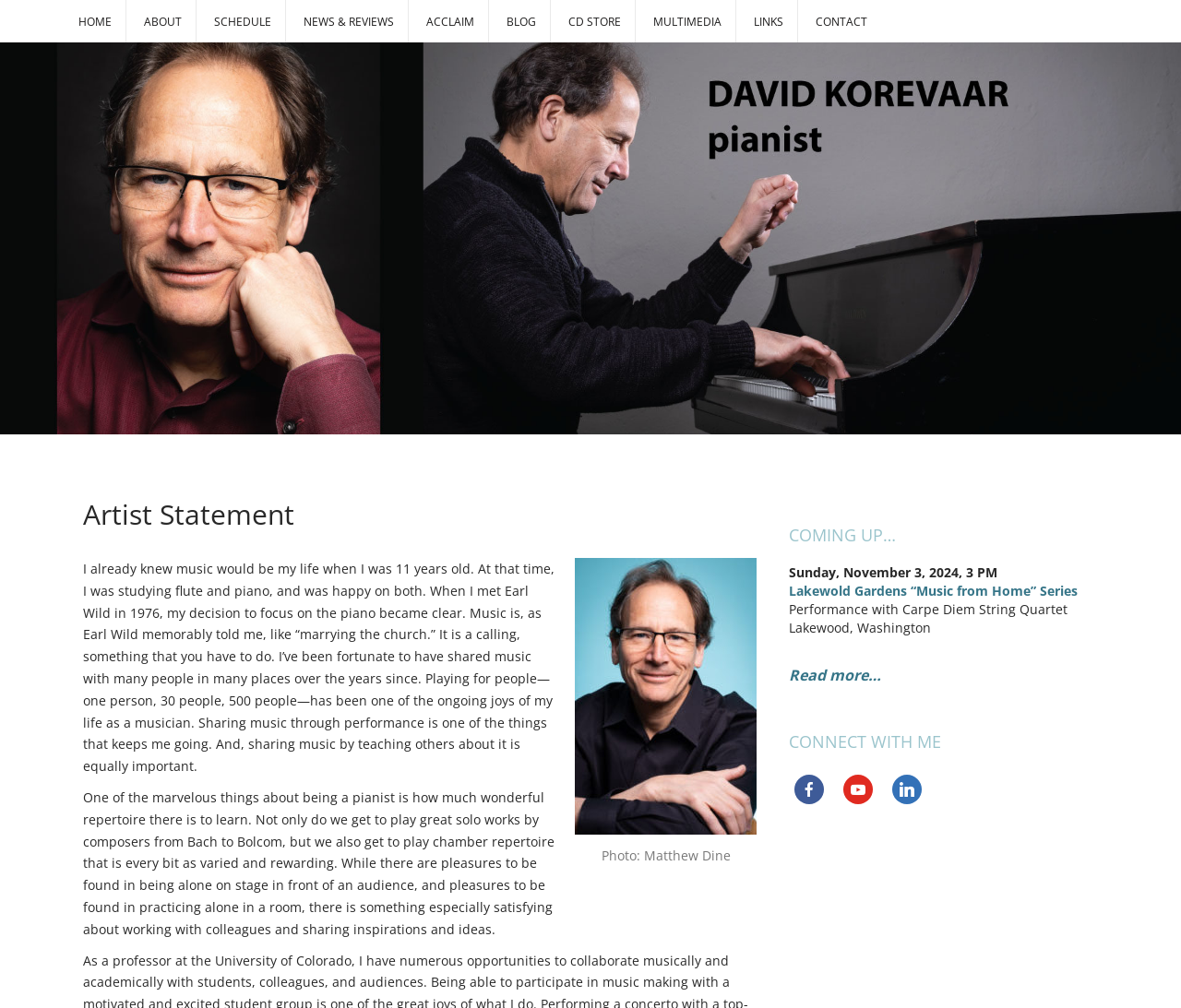What is the location of the upcoming event mentioned on this webpage?
Kindly answer the question with as much detail as you can.

The location of the upcoming event is mentioned in the section with the heading 'COMING UP…', and it is specified as Lakewood, Washington.